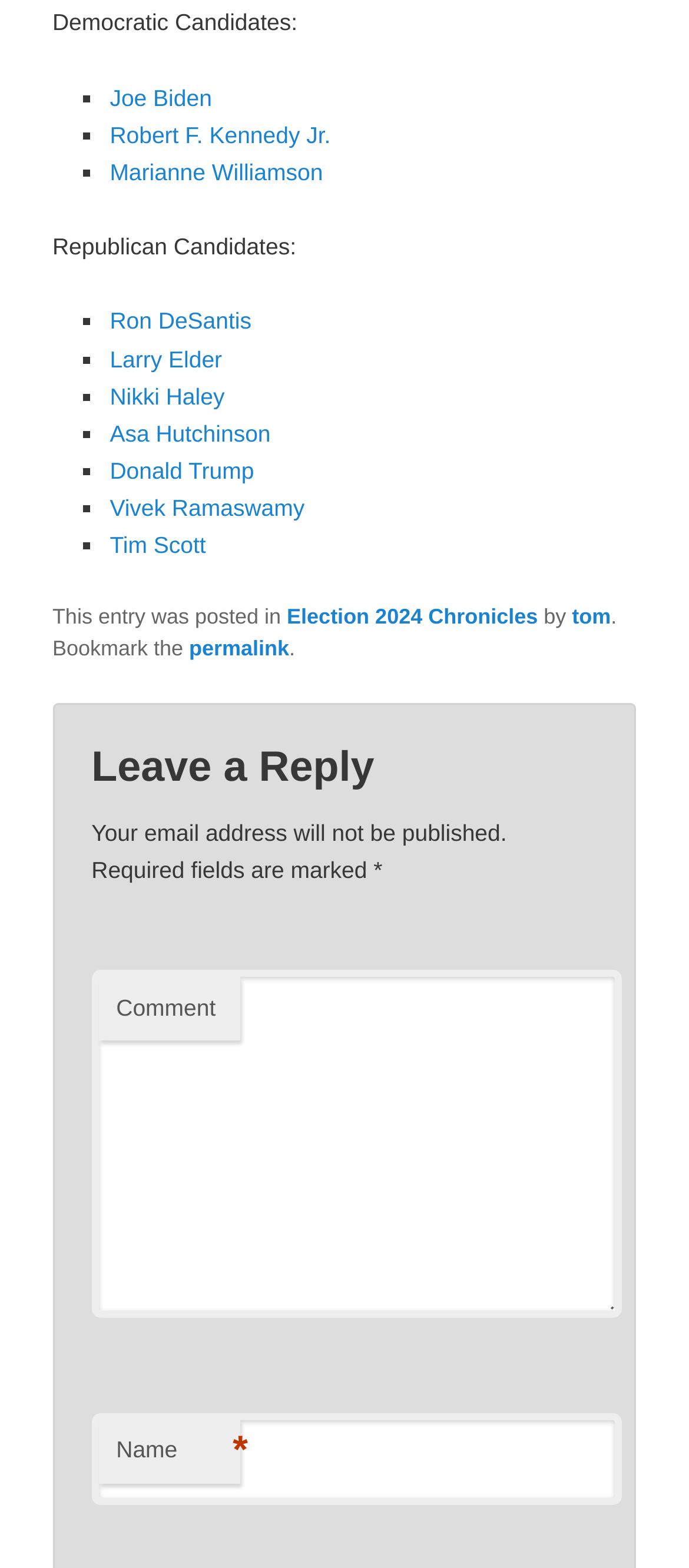Determine the bounding box coordinates for the UI element with the following description: "parent_node: Comment name="comment"". The coordinates should be four float numbers between 0 and 1, represented as [left, top, right, bottom].

[0.133, 0.619, 0.902, 0.841]